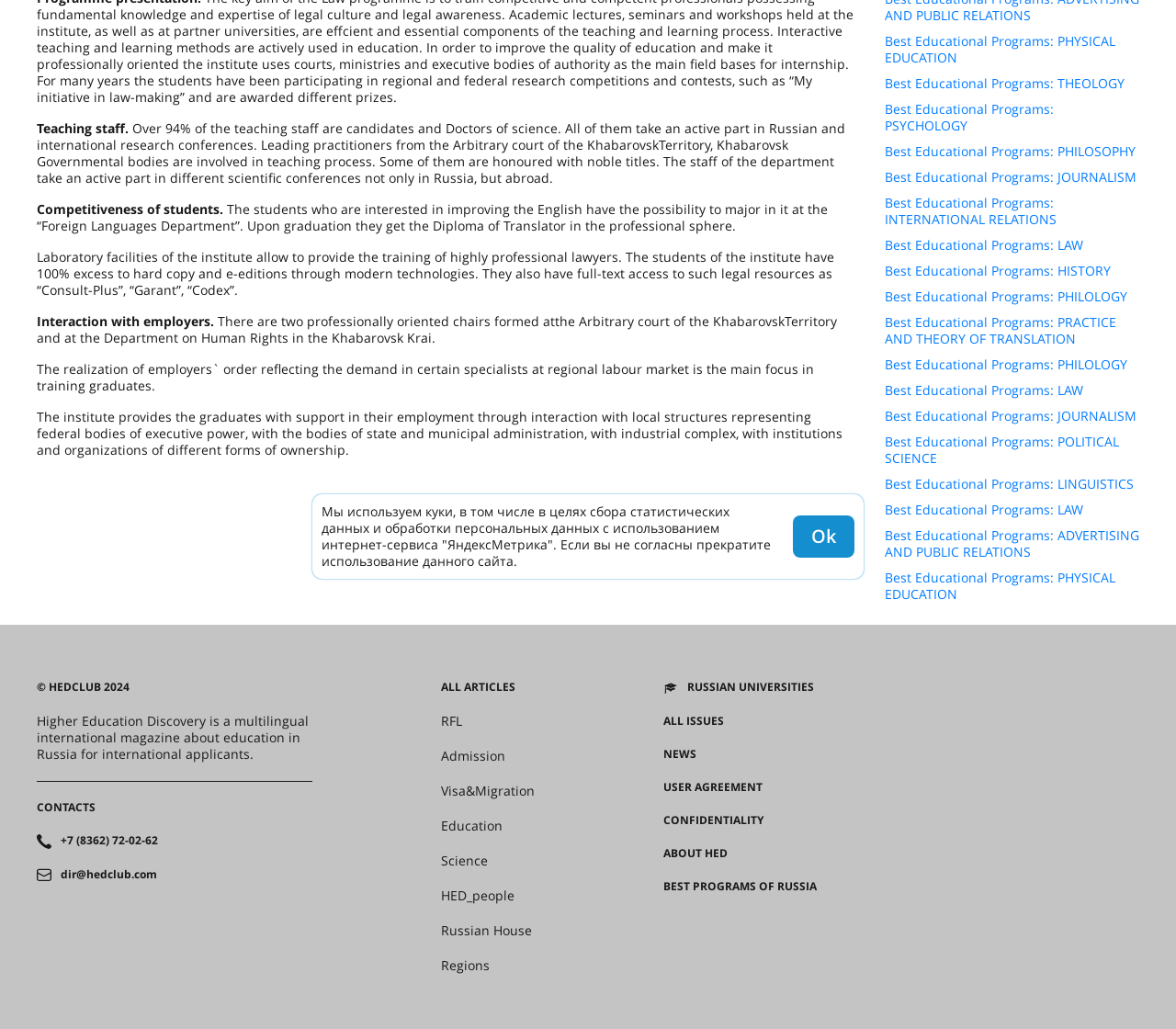Locate the bounding box of the UI element defined by this description: "All issues". The coordinates should be given as four float numbers between 0 and 1, formatted as [left, top, right, bottom].

[0.564, 0.693, 0.616, 0.708]